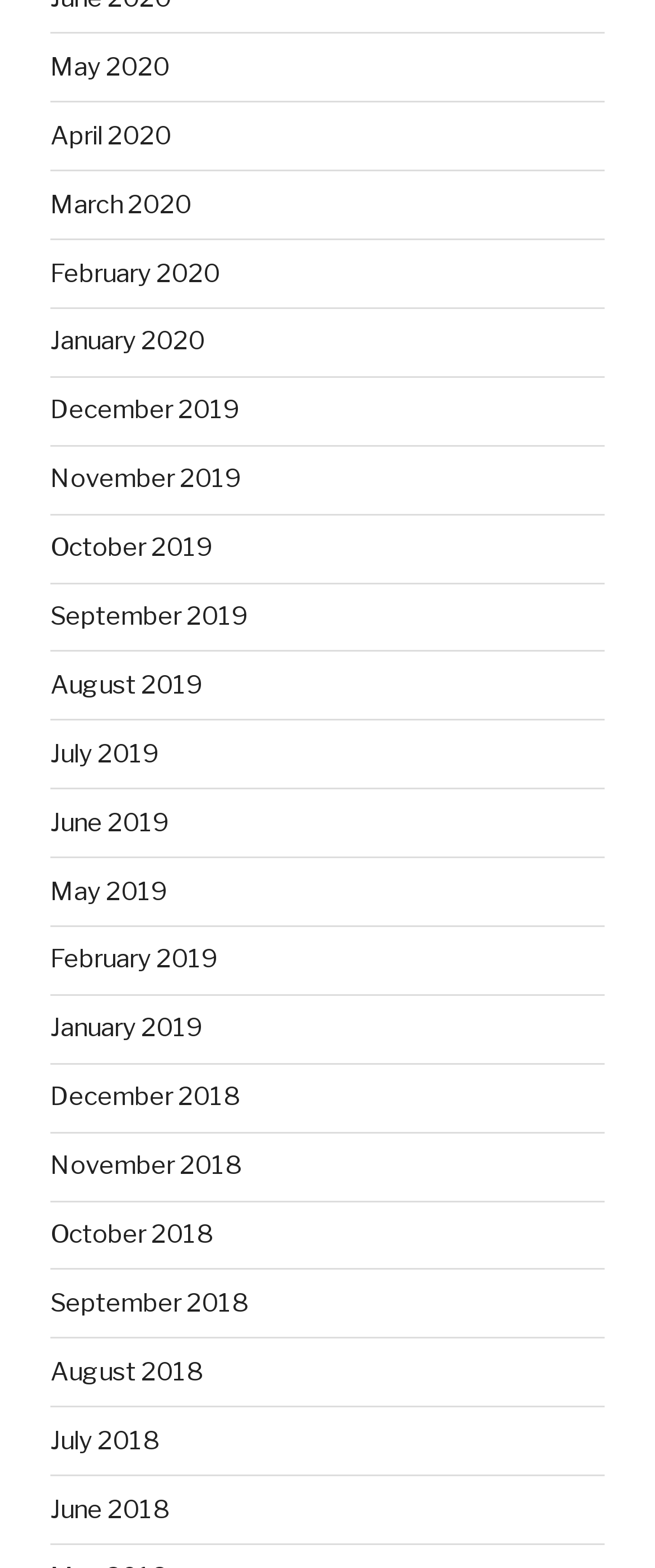Show the bounding box coordinates of the region that should be clicked to follow the instruction: "view April 2020."

[0.077, 0.077, 0.262, 0.096]